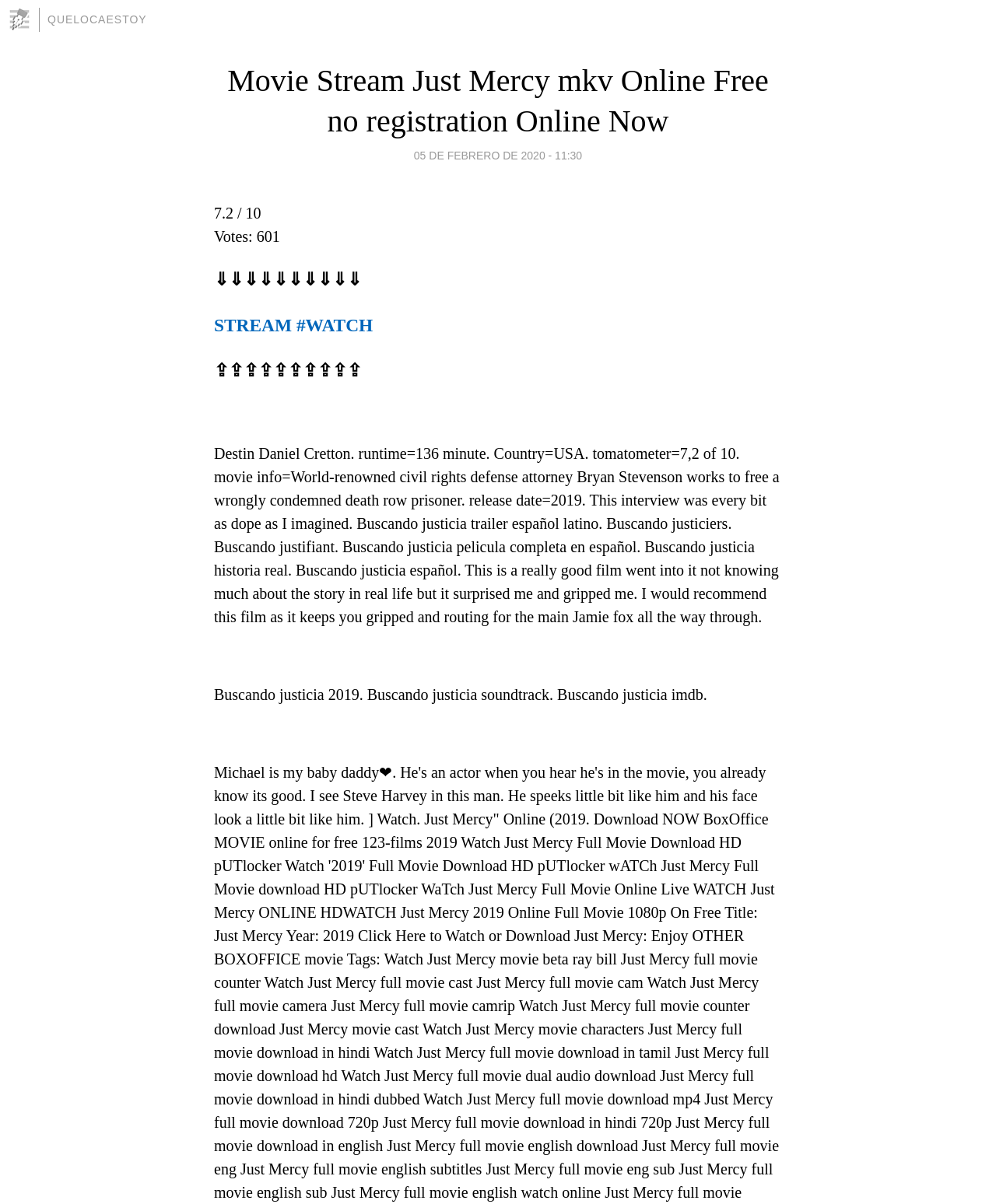Locate the bounding box coordinates of the UI element described by: "STREAM #WATCH". Provide the coordinates as four float numbers between 0 and 1, formatted as [left, top, right, bottom].

[0.215, 0.261, 0.374, 0.278]